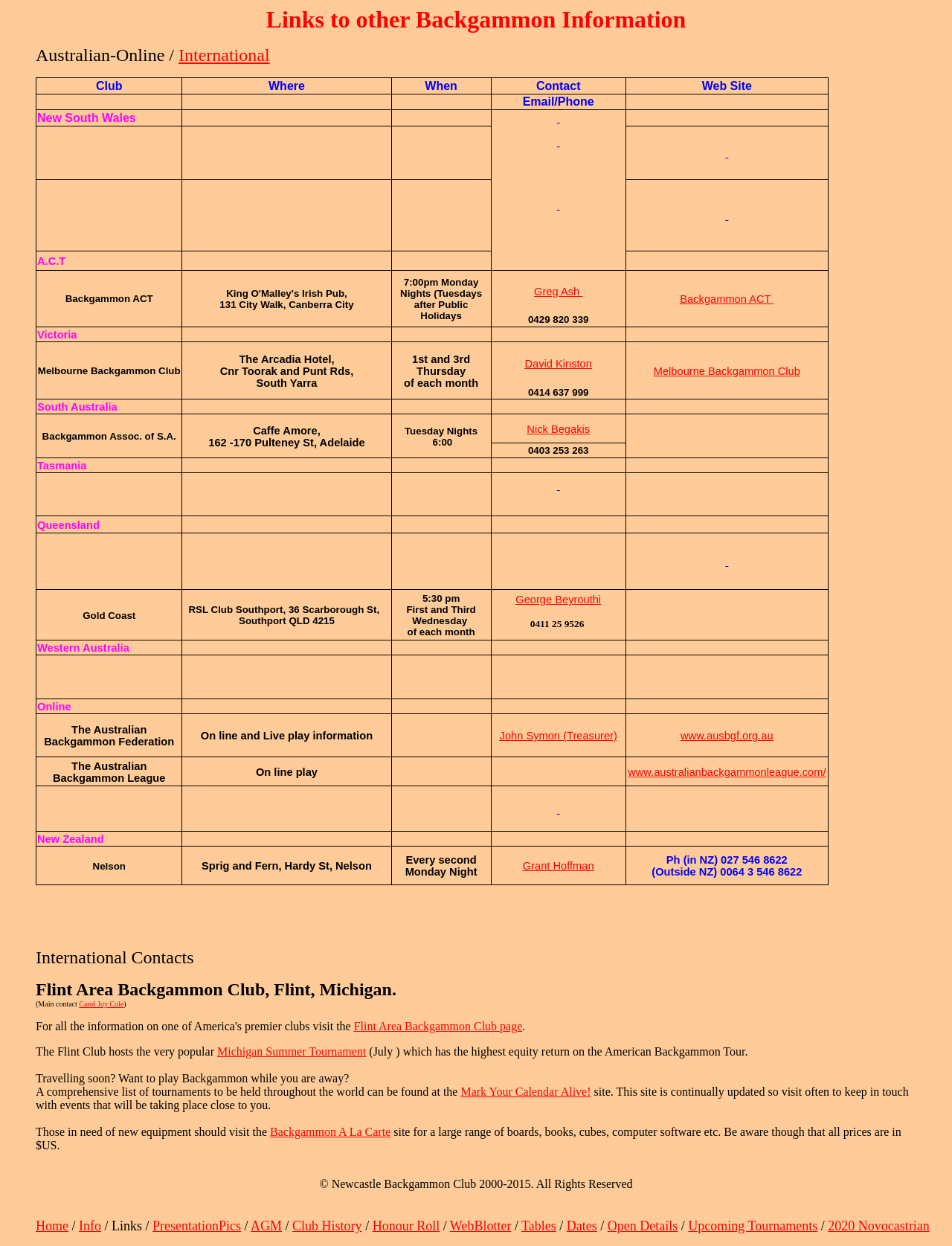Please answer the following query using a single word or phrase: 
What is the contact information for Backgammon ACT?

Greg Ash, 0429 820 339